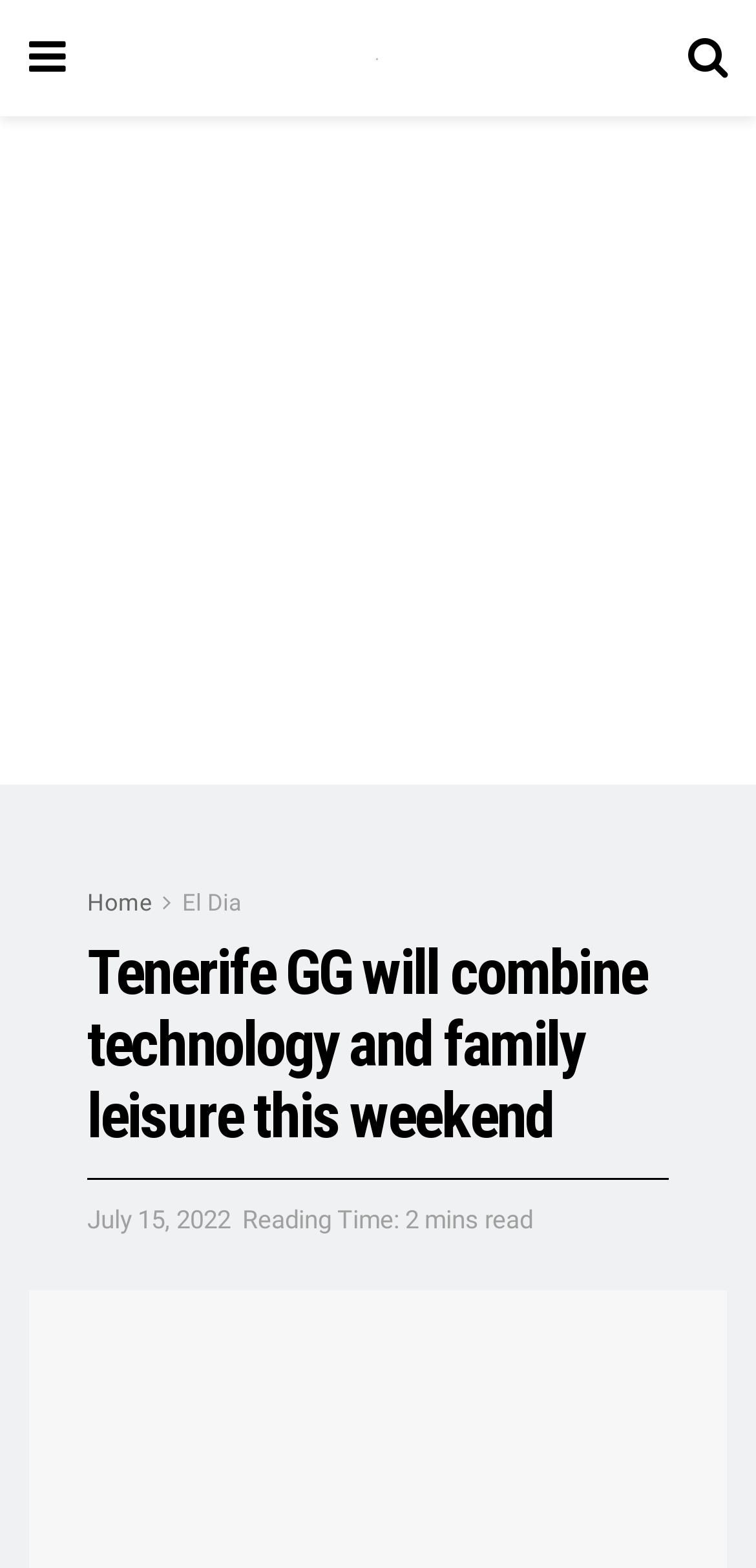What is the name of the news website?
Give a detailed response to the question by analyzing the screenshot.

I determined the answer by looking at the link element with the text 'Tenerife Weekly News' and an image with the same name, which suggests that it is the name of the news website.